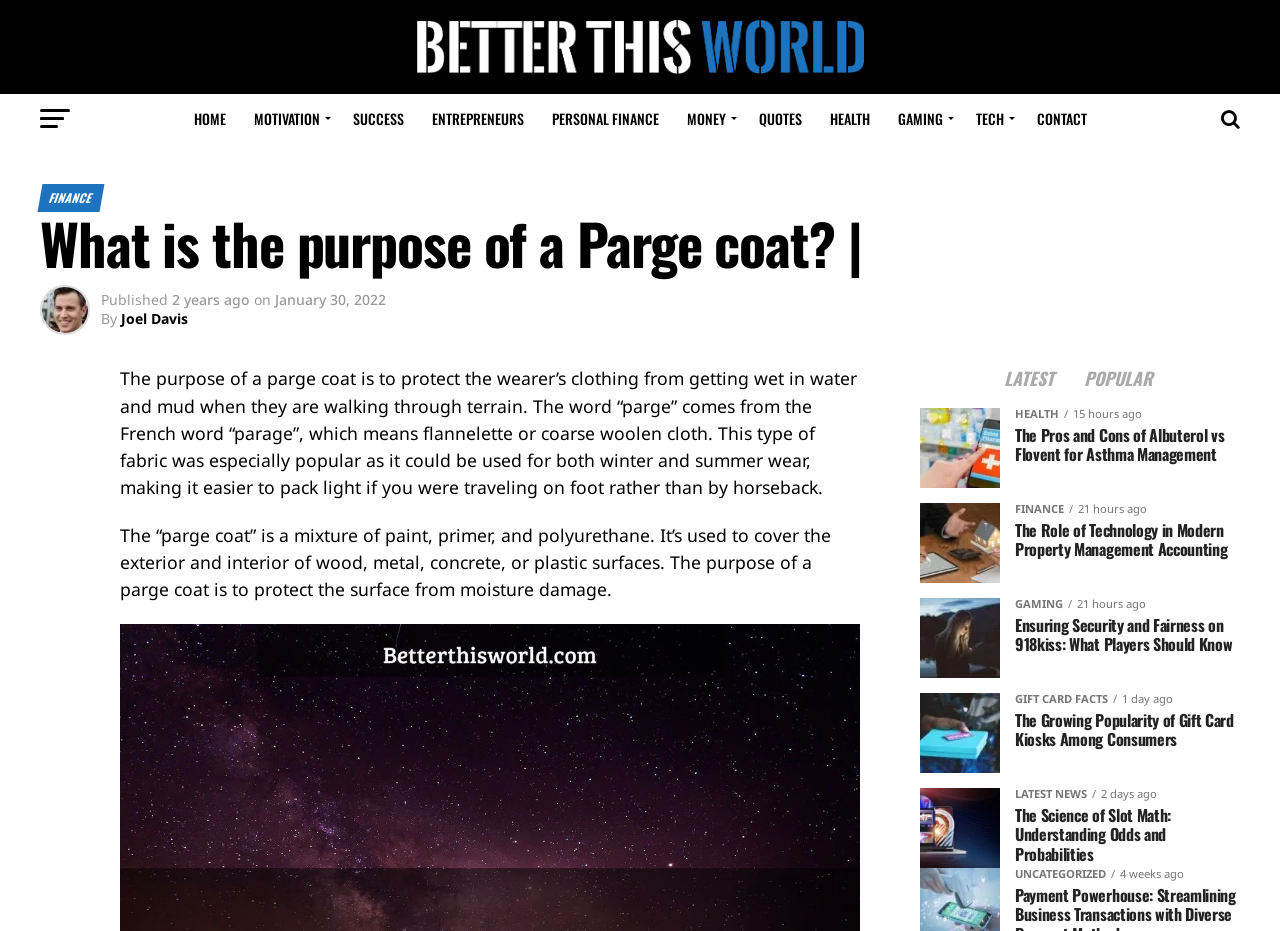Specify the bounding box coordinates of the element's region that should be clicked to achieve the following instruction: "Read the article about the purpose of a Parge coat". The bounding box coordinates consist of four float numbers between 0 and 1, in the format [left, top, right, bottom].

[0.094, 0.394, 0.67, 0.536]